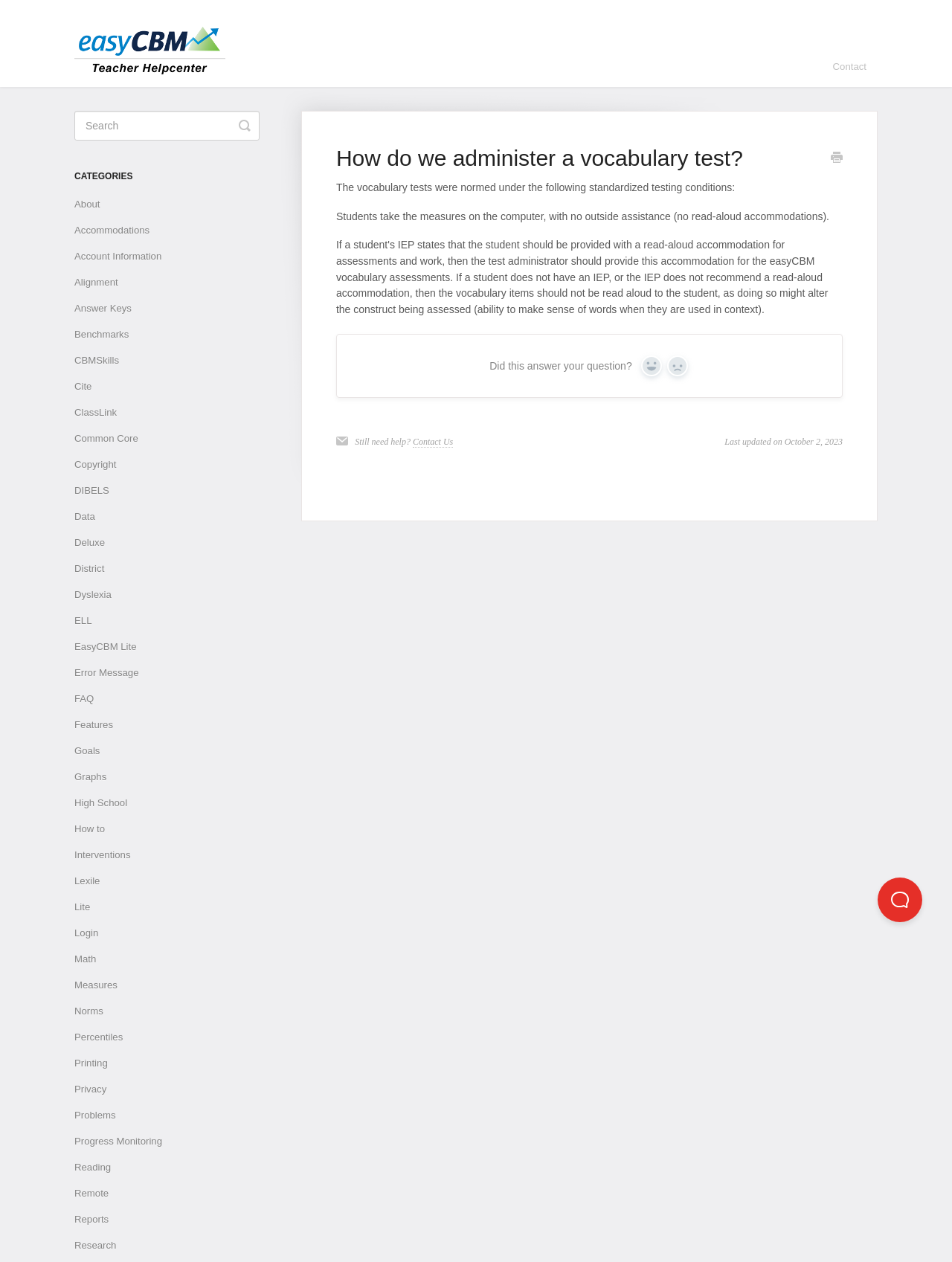How many categories are listed on the webpage?
Carefully analyze the image and provide a detailed answer to the question.

The webpage lists 27 categories, including 'About', 'Accommodations', 'Account Information', and so on, which can be found on the left side of the page.